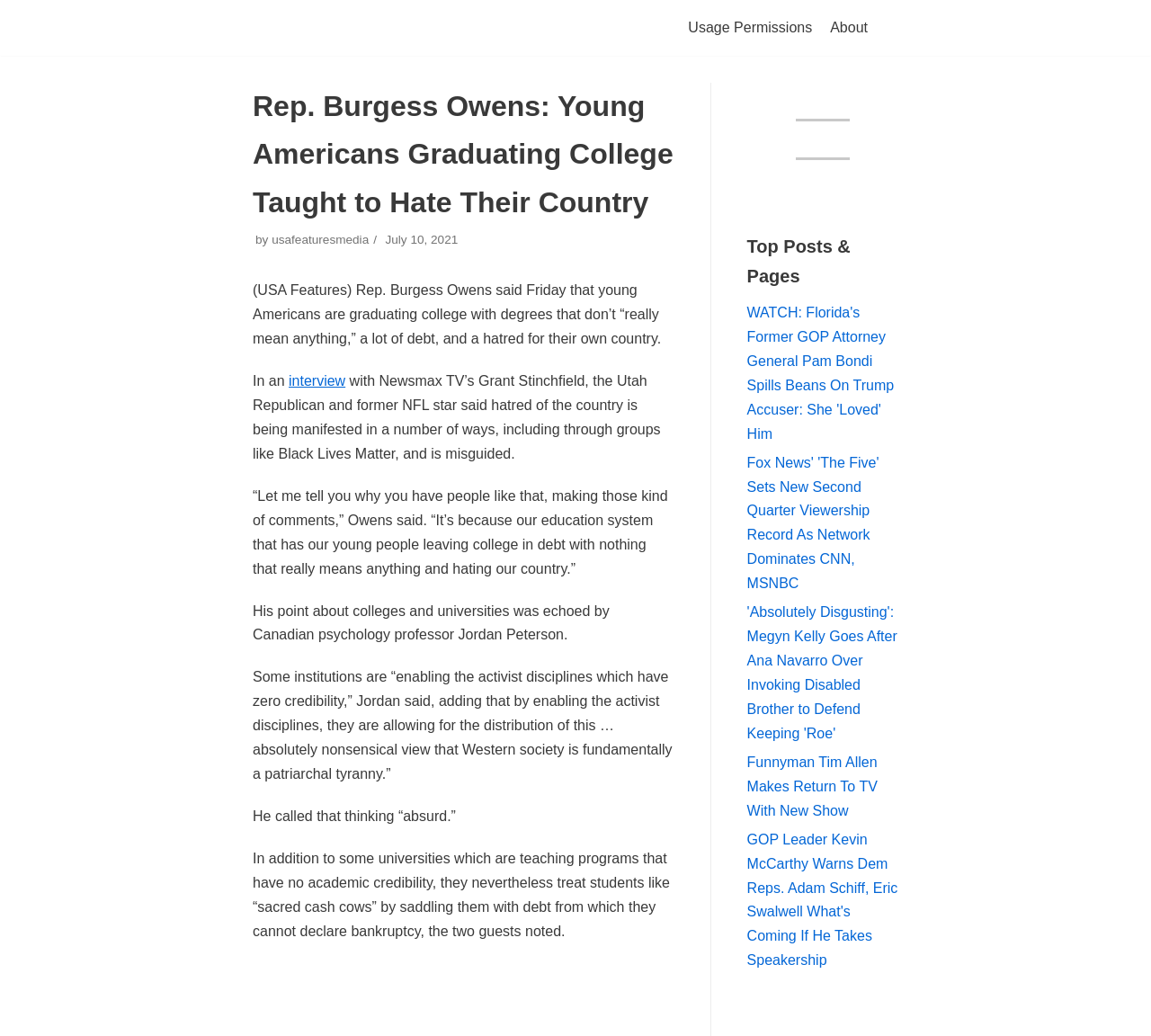Locate the bounding box of the UI element described in the following text: "interview".

[0.251, 0.36, 0.3, 0.375]